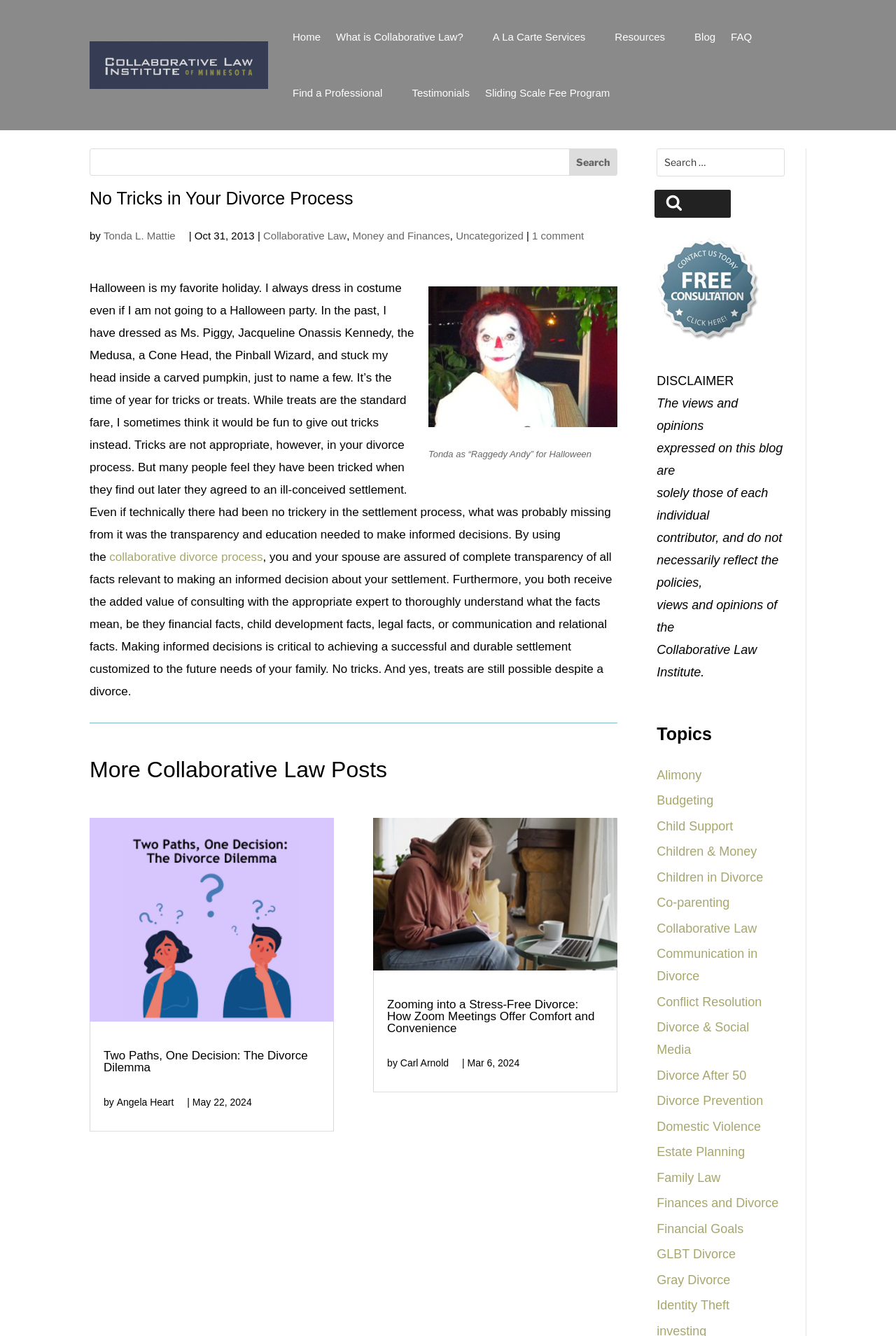Please locate the bounding box coordinates of the element that needs to be clicked to achieve the following instruction: "Search for a specific term". The coordinates should be four float numbers between 0 and 1, i.e., [left, top, right, bottom].

[0.733, 0.111, 0.876, 0.162]